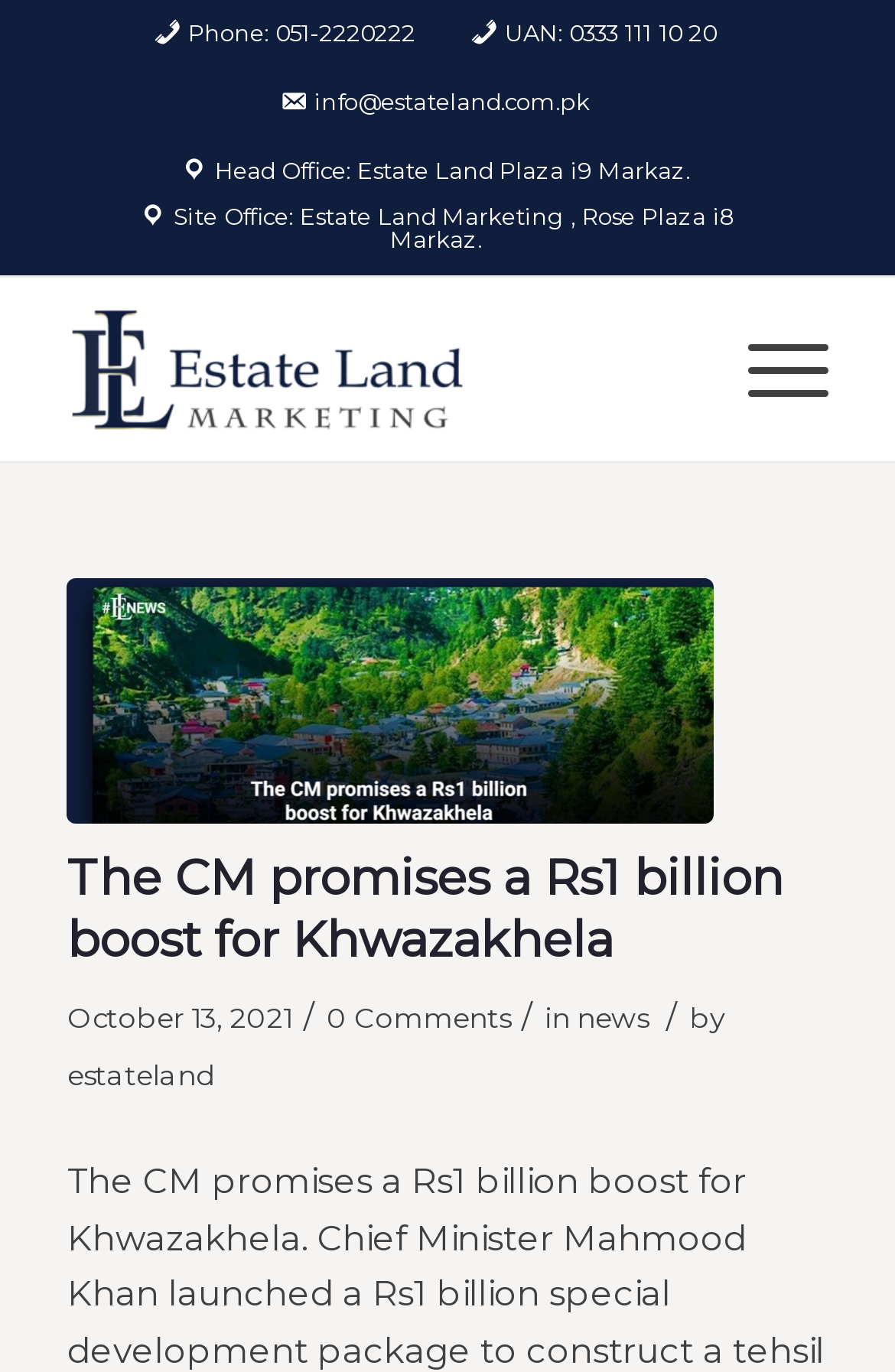Find and provide the bounding box coordinates for the UI element described here: "alt="Estate Land Marketing"". The coordinates should be given as four float numbers between 0 and 1: [left, top, right, bottom].

[0.075, 0.202, 0.755, 0.336]